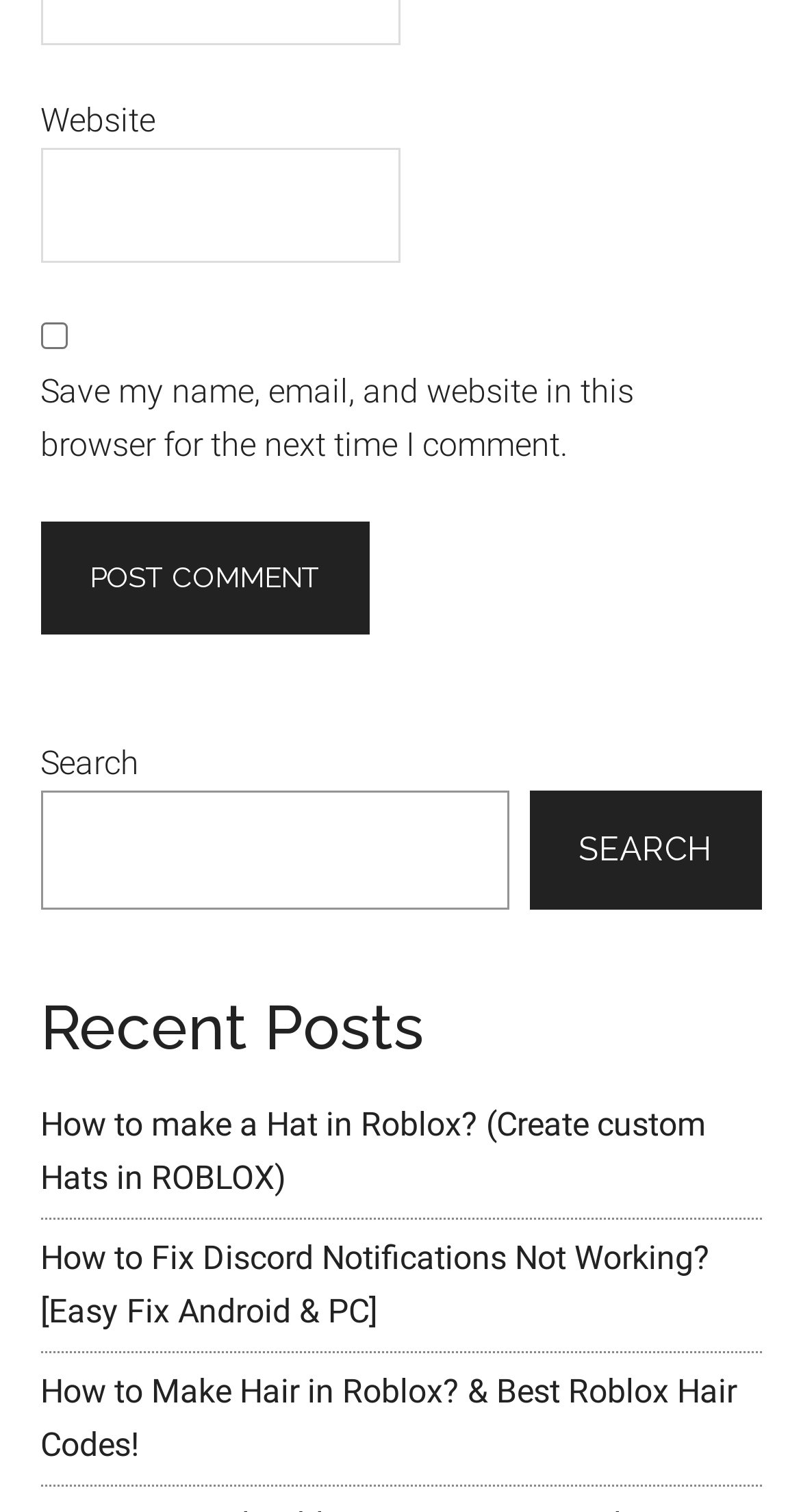Specify the bounding box coordinates of the area that needs to be clicked to achieve the following instruction: "Read recent post".

[0.05, 0.731, 0.881, 0.792]